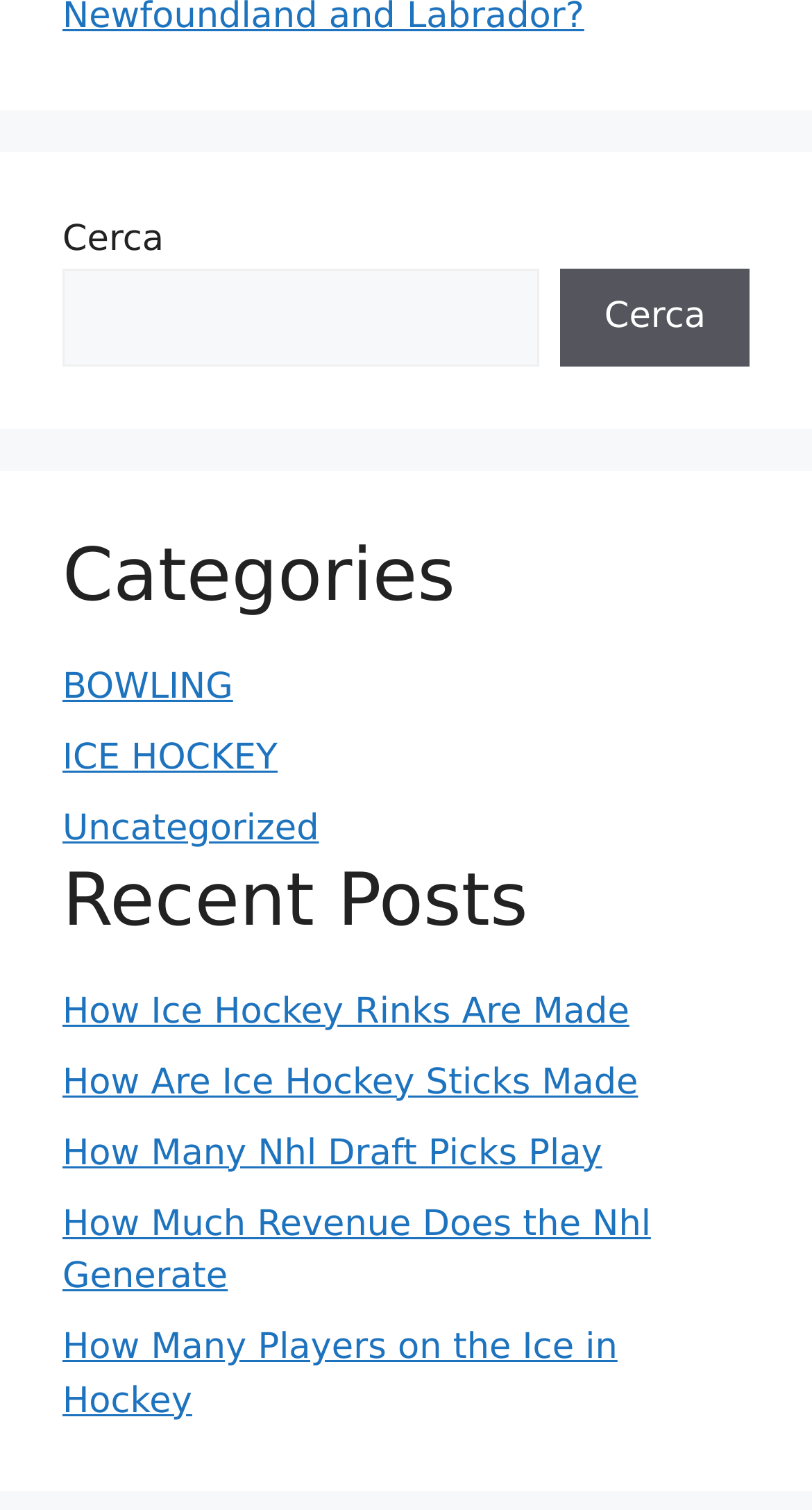Review the image closely and give a comprehensive answer to the question: How many categories are listed?

The categories are listed in the middle section of the webpage, and there are three categories: 'BOWLING', 'ICE HOCKEY', and 'Uncategorized'.